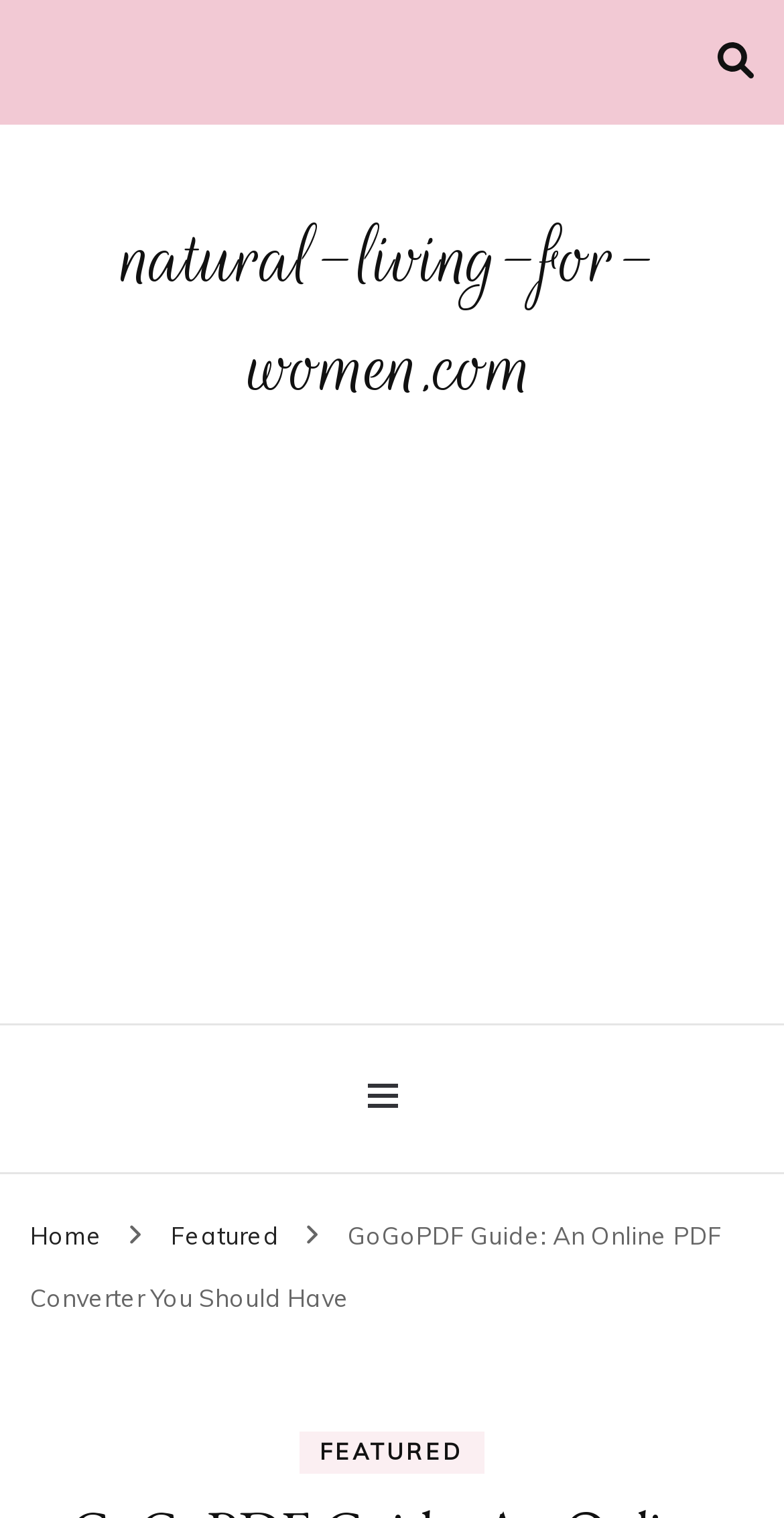How many links are there in the top navigation bar?
Provide a concise answer using a single word or phrase based on the image.

3